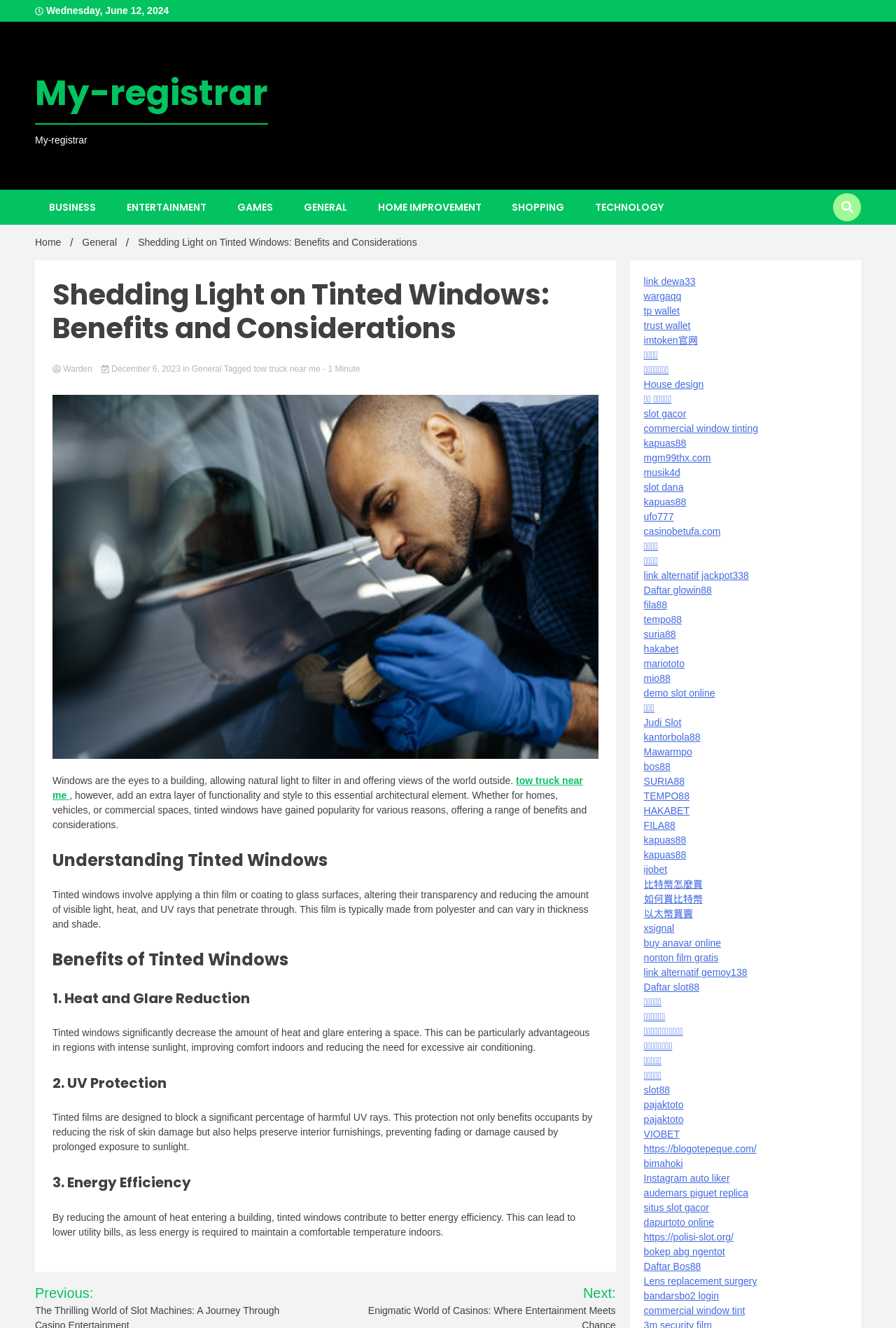What is the purpose of tinted windows?
Refer to the image and provide a concise answer in one word or phrase.

Reduce heat and glare